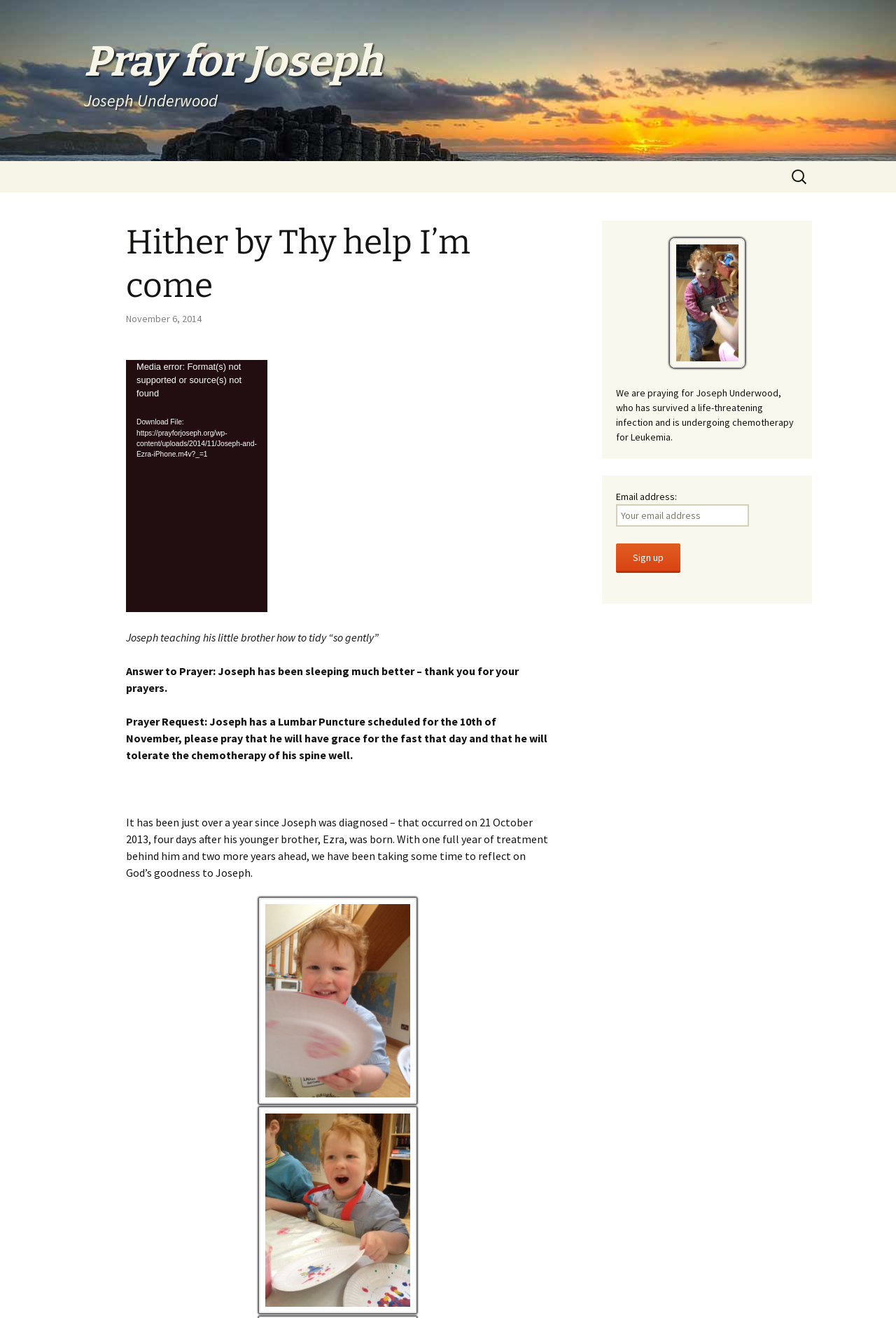Identify the bounding box coordinates for the element you need to click to achieve the following task: "Download the video file". Provide the bounding box coordinates as four float numbers between 0 and 1, in the form [left, top, right, bottom].

[0.141, 0.316, 0.298, 0.349]